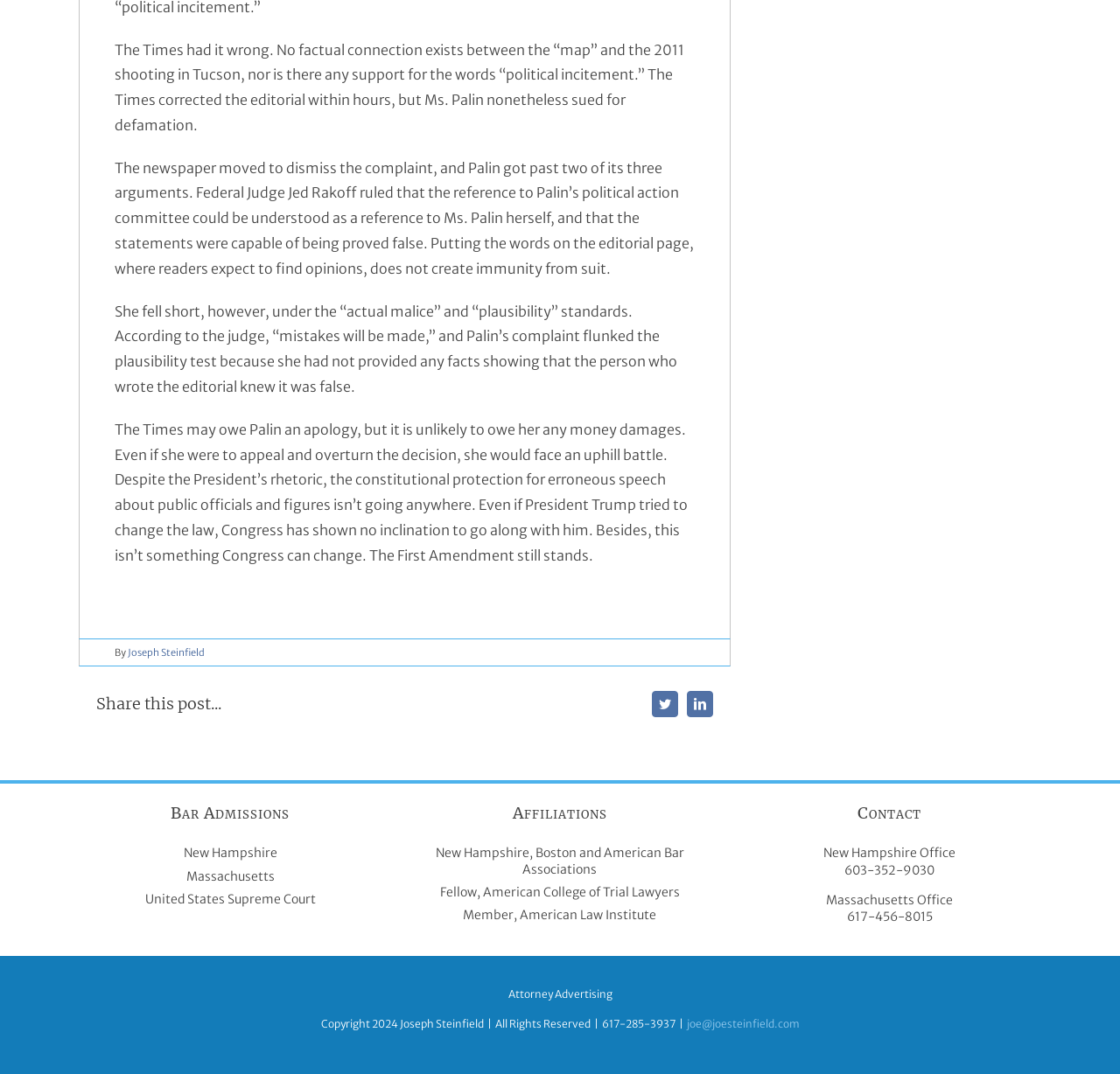Using the webpage screenshot and the element description LinkedIn, determine the bounding box coordinates. Specify the coordinates in the format (top-left x, top-left y, bottom-right x, bottom-right y) with values ranging from 0 to 1.

[0.613, 0.644, 0.637, 0.668]